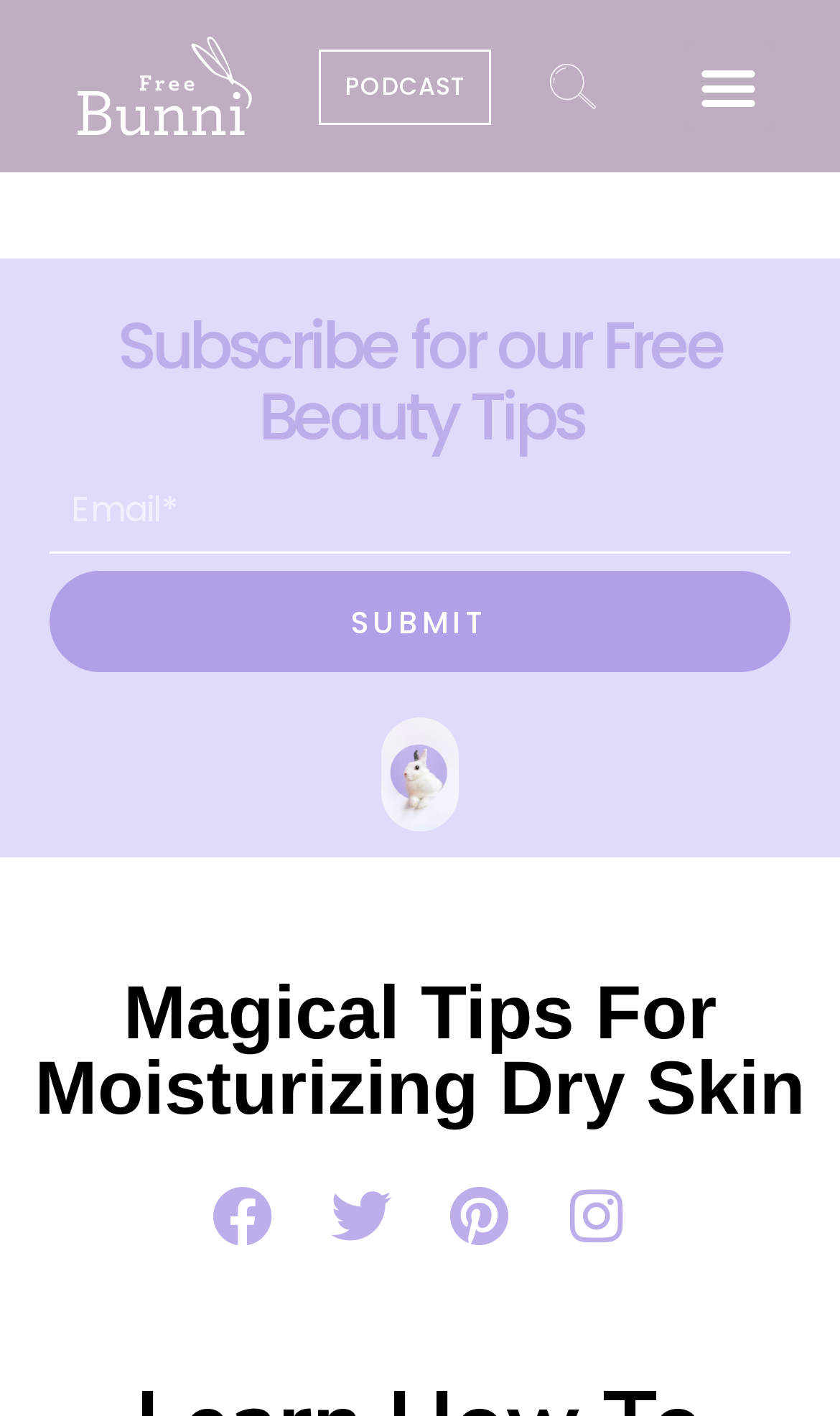Pinpoint the bounding box coordinates of the element to be clicked to execute the instruction: "Click on the menu toggle button".

[0.816, 0.03, 0.919, 0.092]